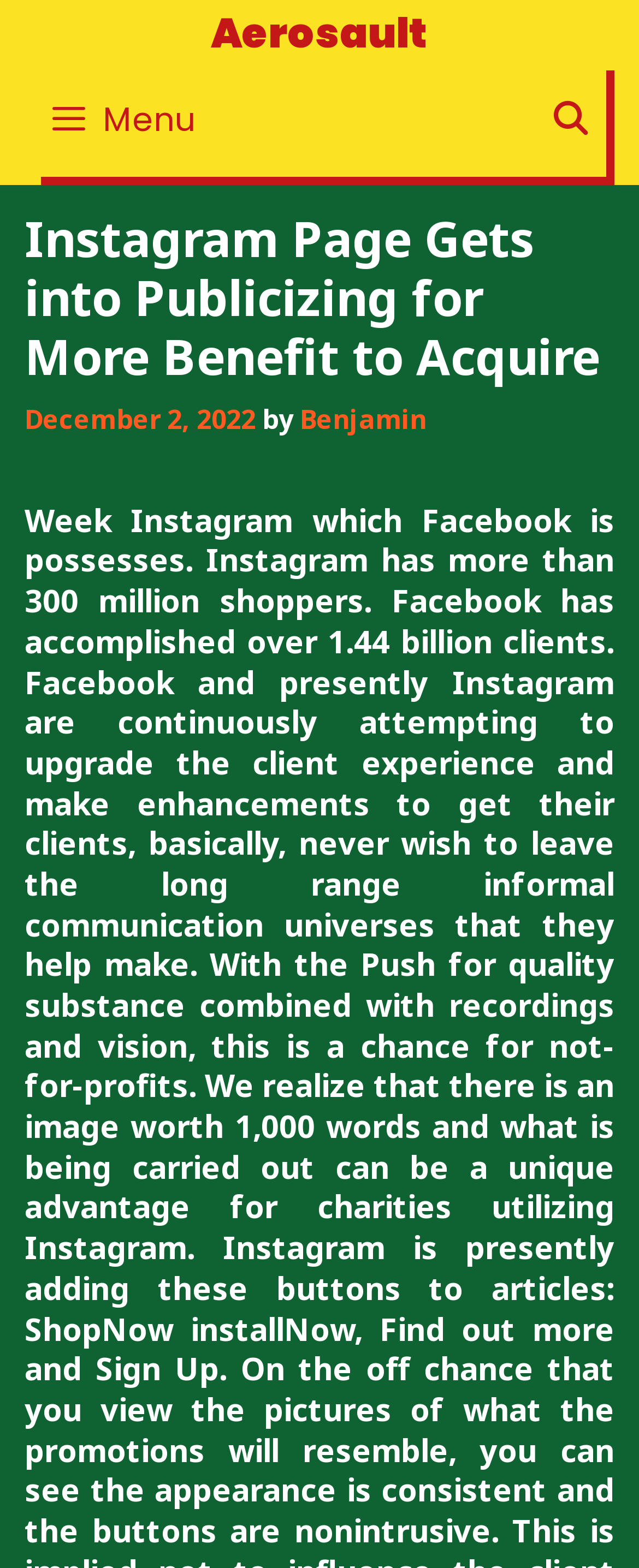Kindly respond to the following question with a single word or a brief phrase: 
What is the name of the website or brand mentioned in the article title?

Aerosault